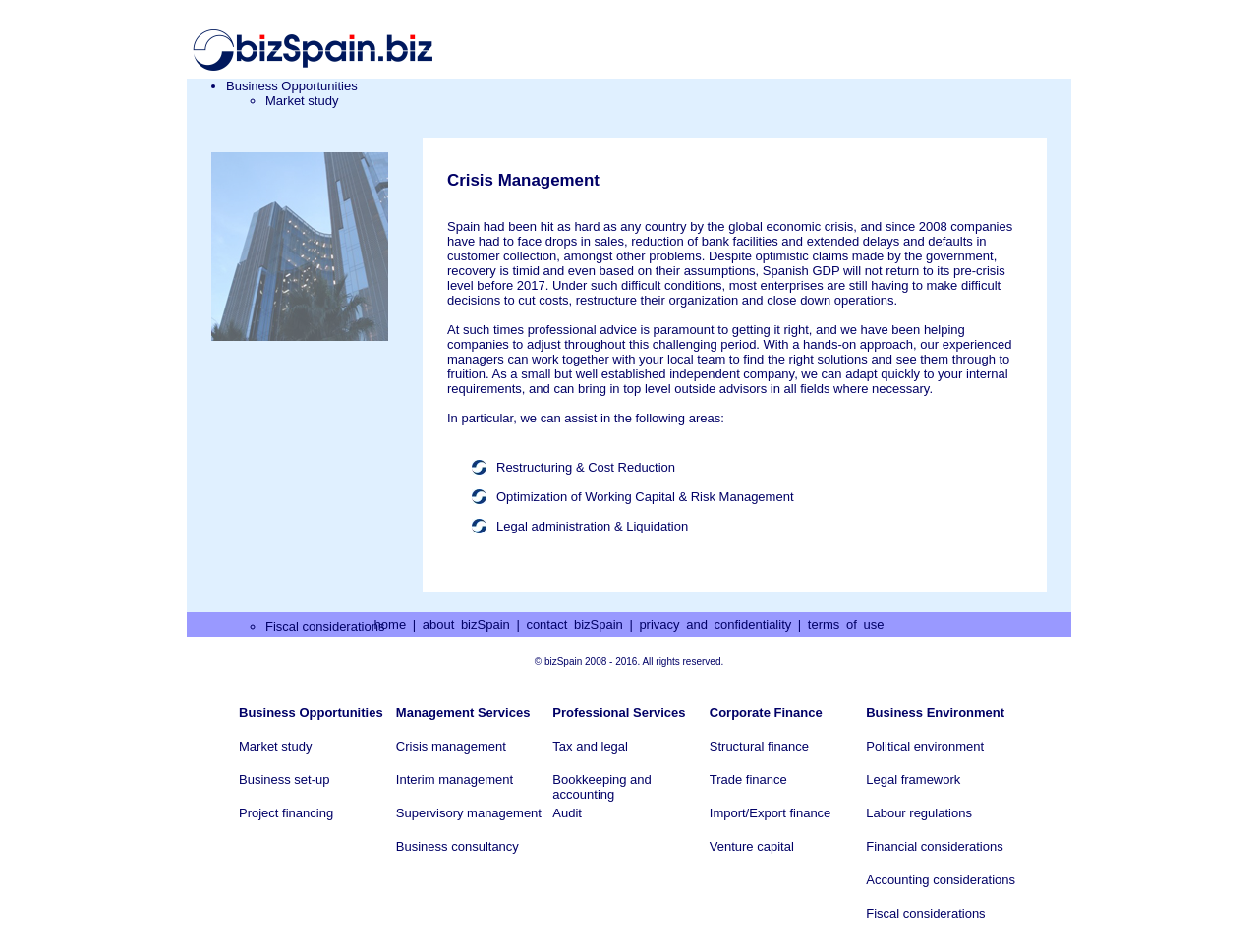Locate the bounding box of the user interface element based on this description: "Audit".

[0.211, 0.361, 0.242, 0.377]